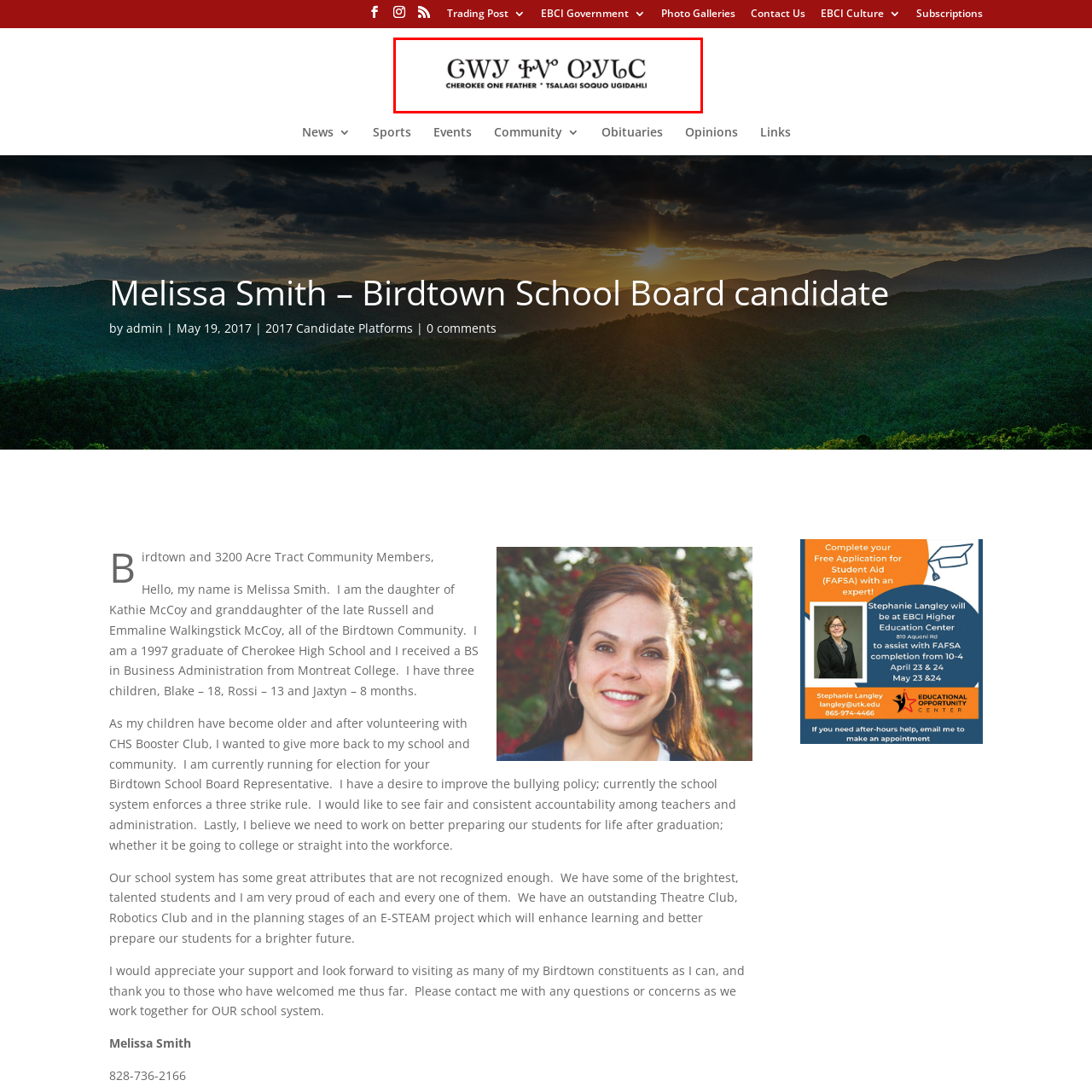Analyze the picture within the red frame, What is the significance of the logo? 
Provide a one-word or one-phrase response.

Cultural significance